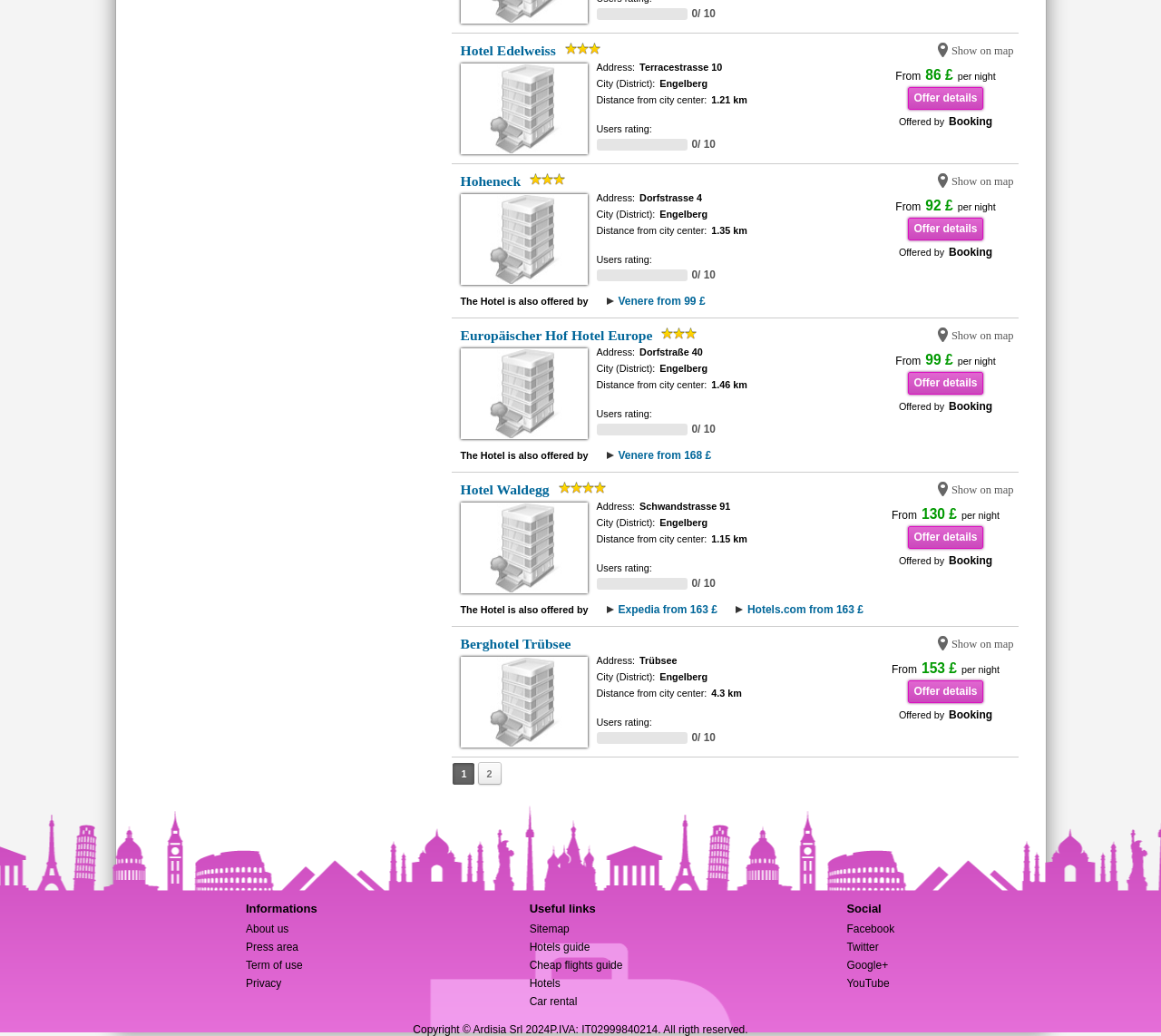What is the distance of Hotel Waldegg from the city center?
Based on the image, answer the question with as much detail as possible.

I found the listing for Hotel Waldegg and looked at the details section, where it mentions the distance from the city center, which is 1.46 km.